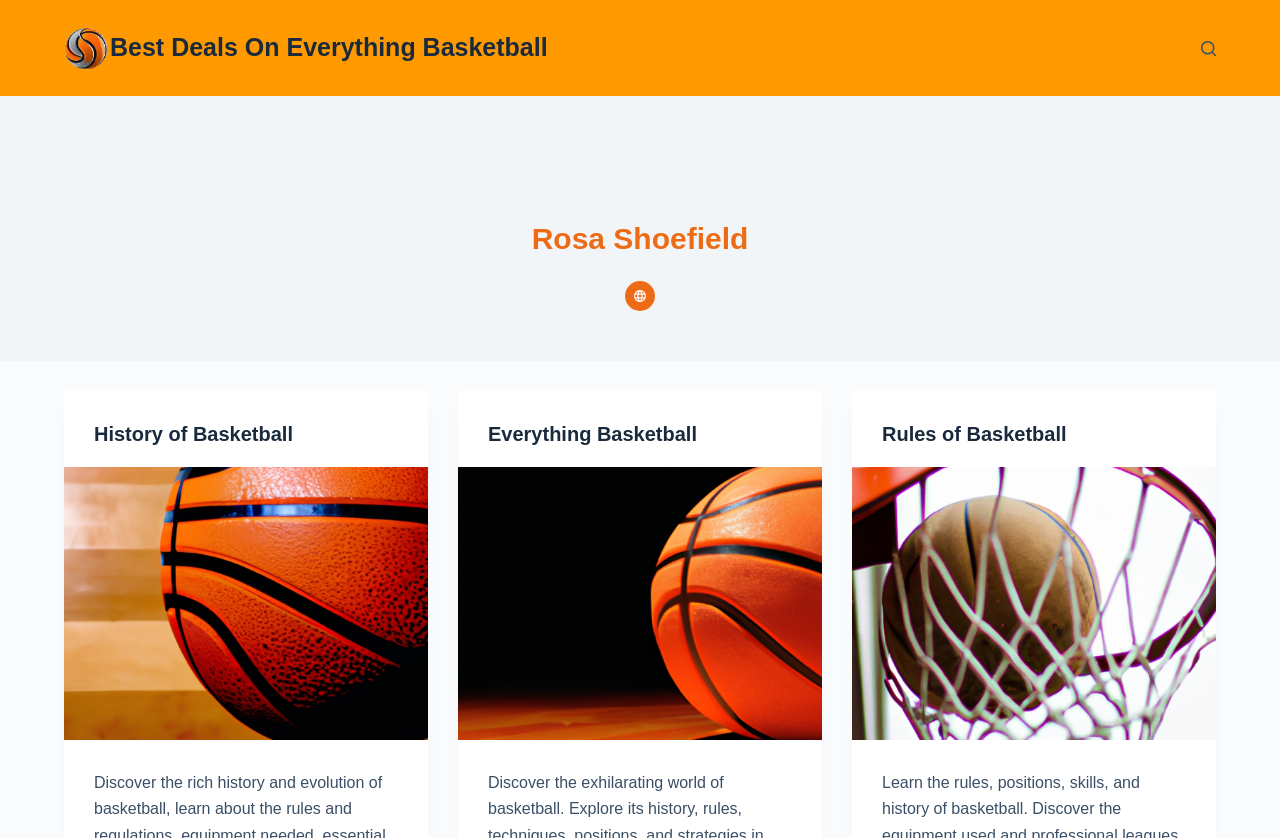Based on the element description parent_node: Everything Basketball aria-label="Everything Basketball", identify the bounding box of the UI element in the given webpage screenshot. The coordinates should be in the format (top-left x, top-left y, bottom-right x, bottom-right y) and must be between 0 and 1.

[0.358, 0.557, 0.642, 0.883]